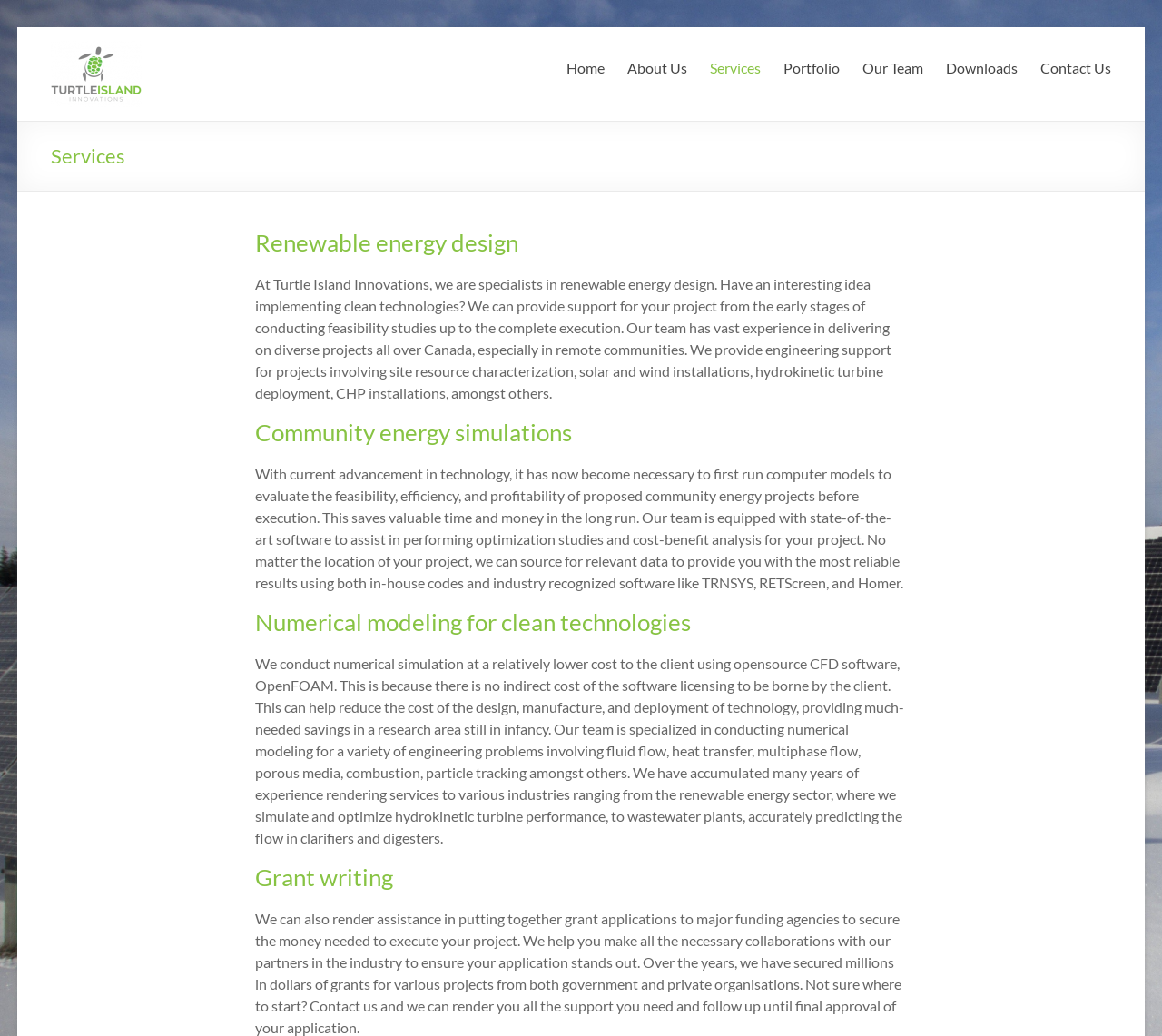Give a one-word or short-phrase answer to the following question: 
What services does the company provide?

Renewable energy design, community energy simulations, numerical modeling, and grant writing